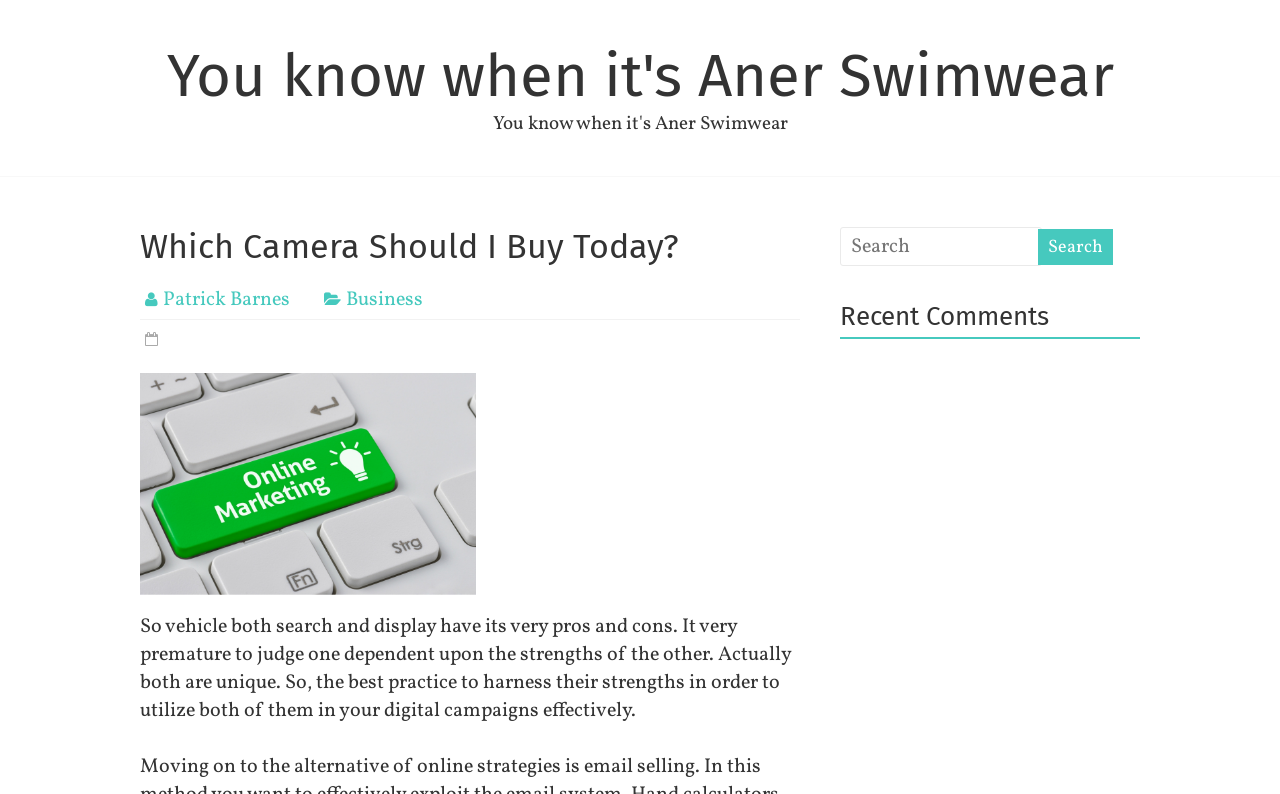Please answer the following question using a single word or phrase: What is the category of the article?

Business